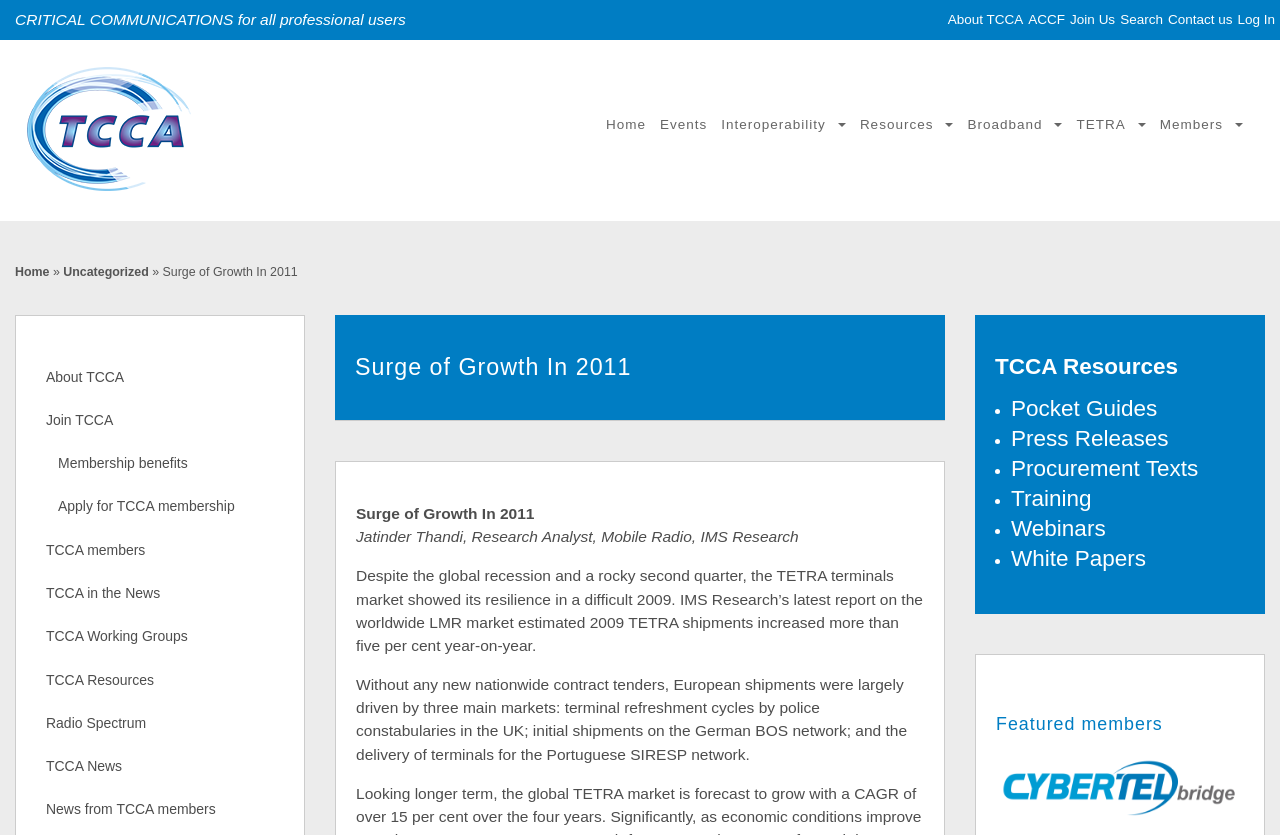Locate the bounding box coordinates of the element that should be clicked to execute the following instruction: "View TCCA Resources".

[0.777, 0.425, 0.973, 0.452]